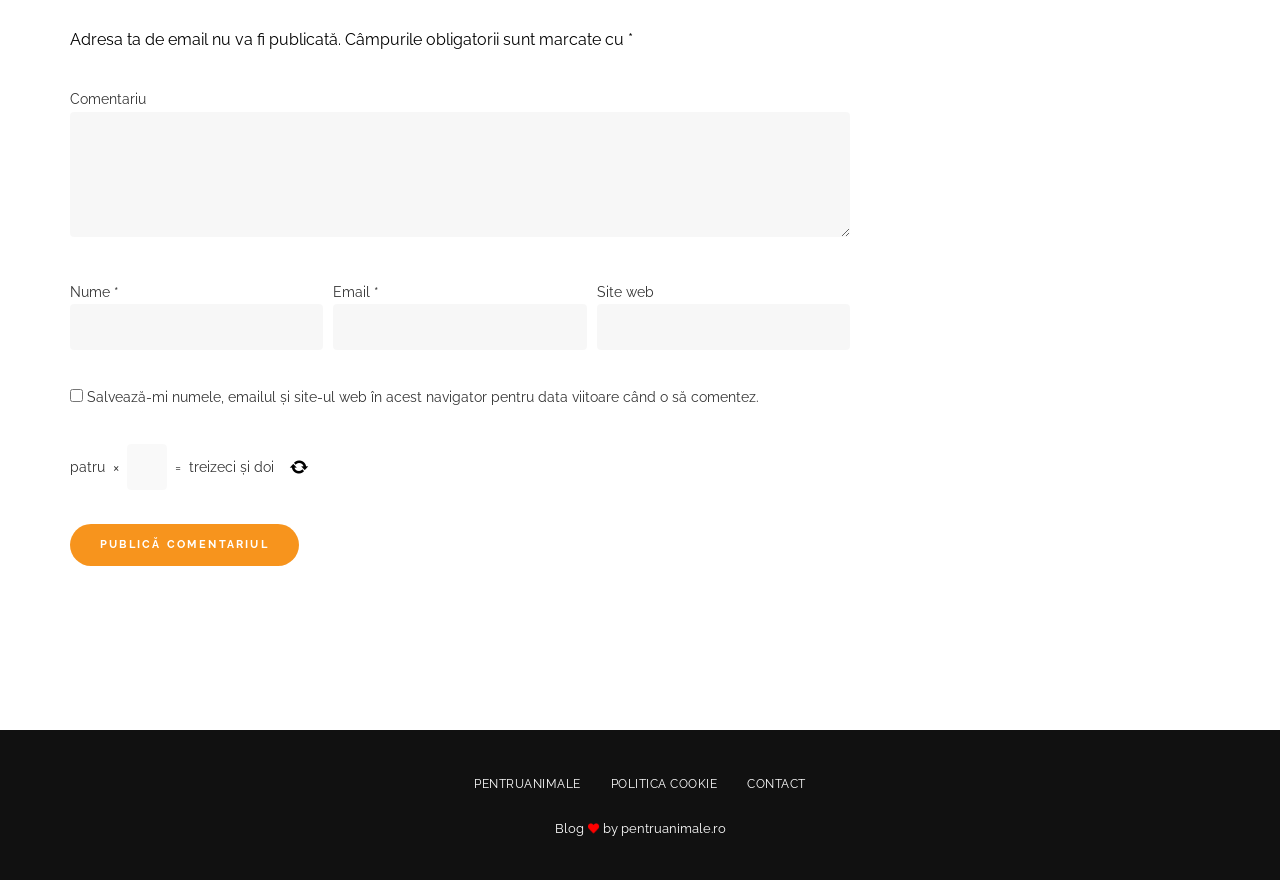Please give the bounding box coordinates of the area that should be clicked to fulfill the following instruction: "Type your name". The coordinates should be in the format of four float numbers from 0 to 1, i.e., [left, top, right, bottom].

[0.055, 0.346, 0.253, 0.398]